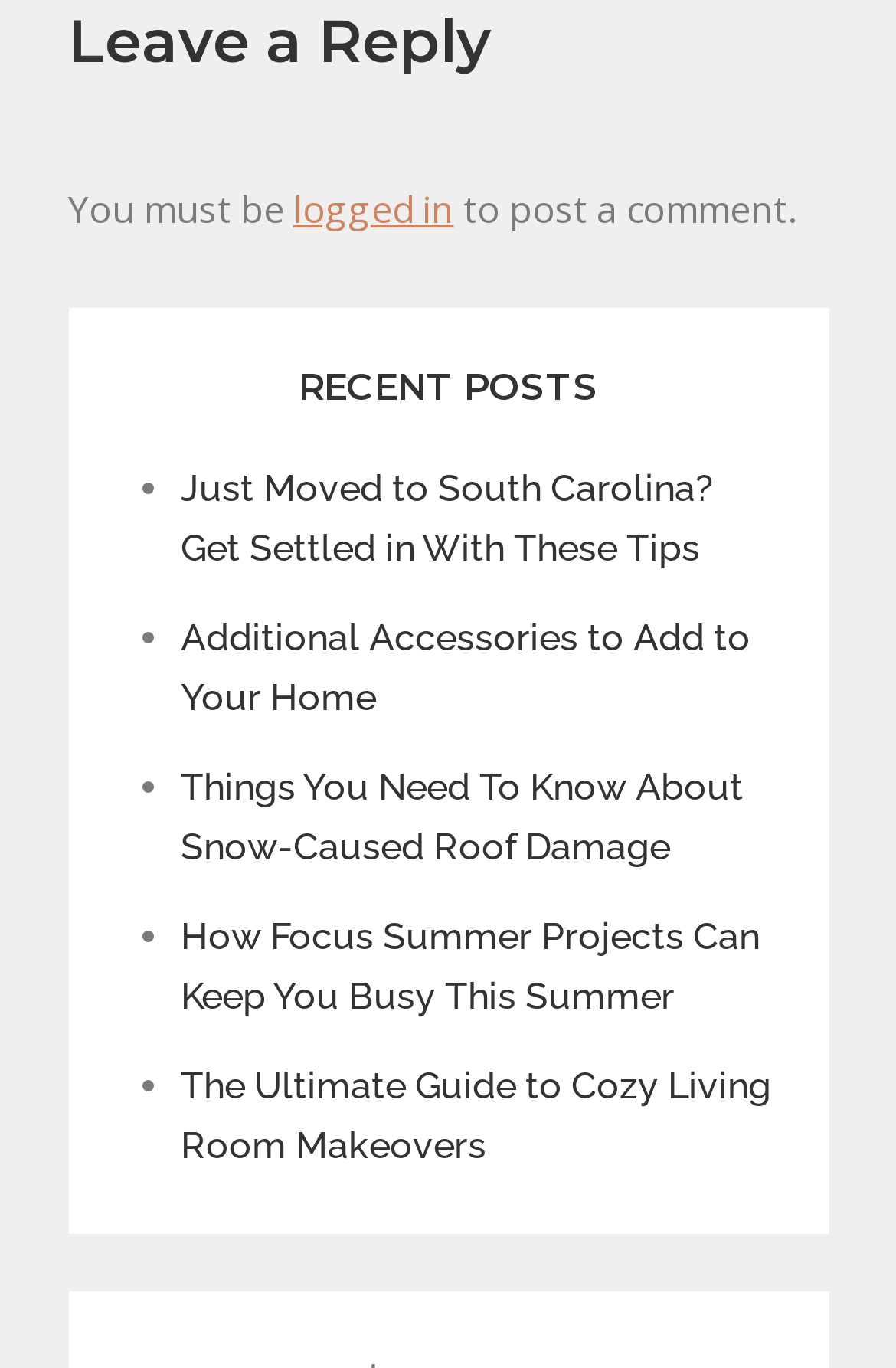Answer this question using a single word or a brief phrase:
What is the purpose of the section with 'Leave a Reply' heading?

To post a comment